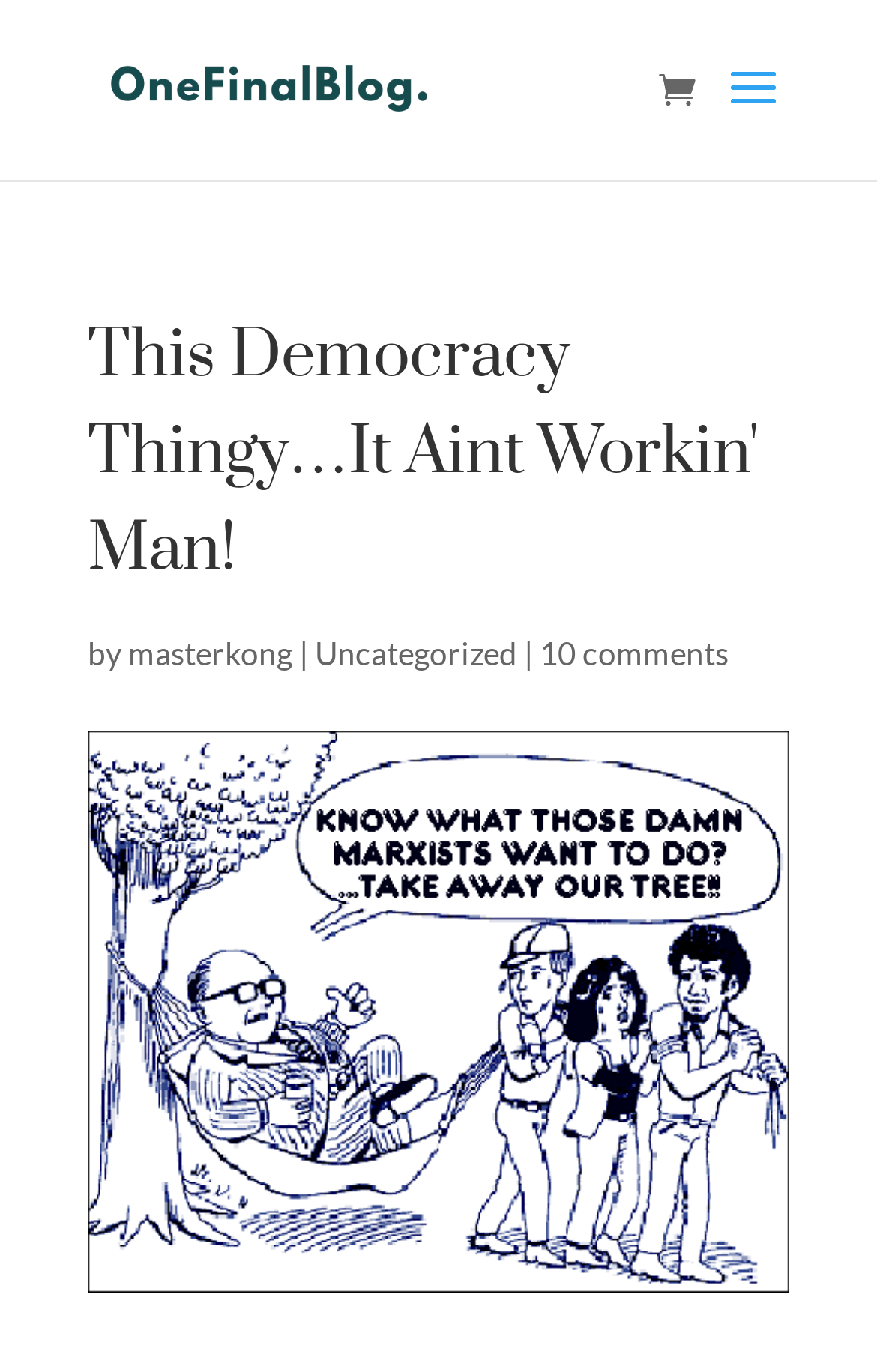Respond to the question below with a single word or phrase: What is the author of the article?

masterkong